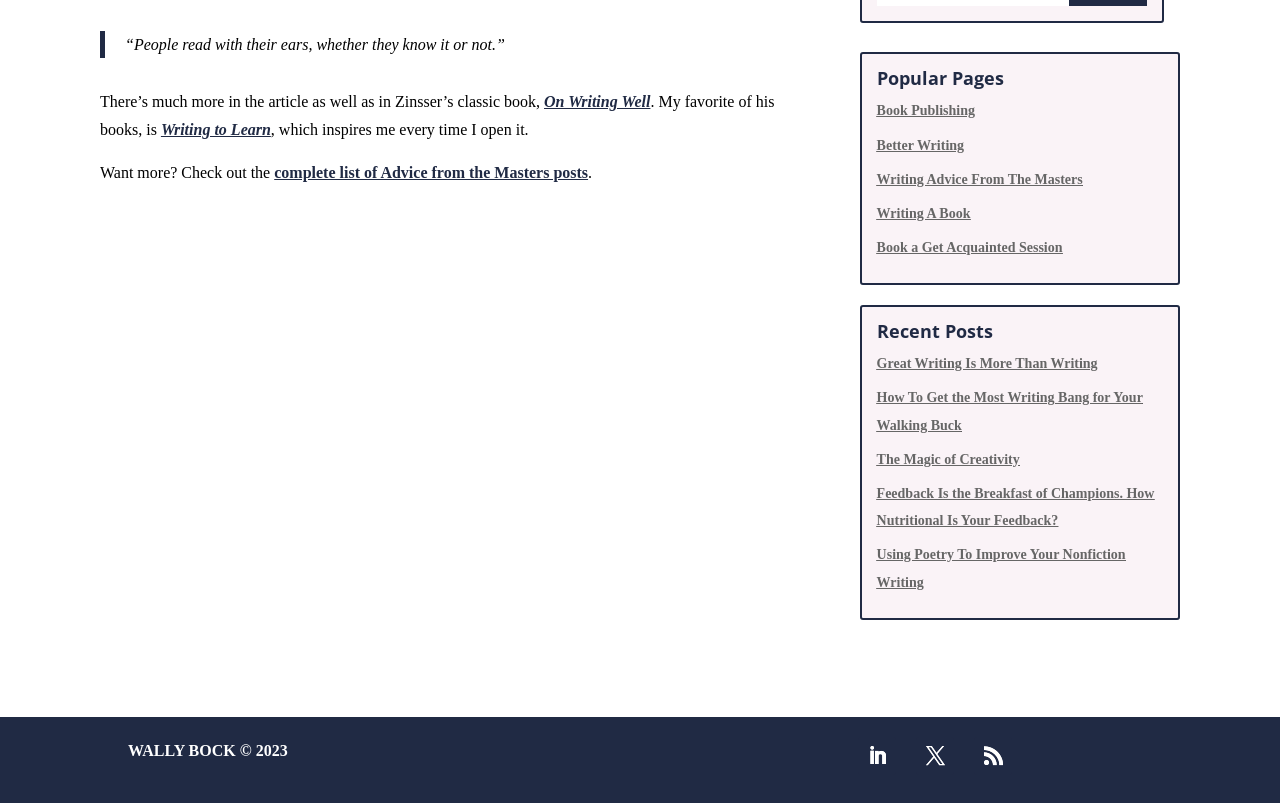Locate the bounding box of the UI element based on this description: "Writing to Learn". Provide four float numbers between 0 and 1 as [left, top, right, bottom].

[0.126, 0.15, 0.212, 0.171]